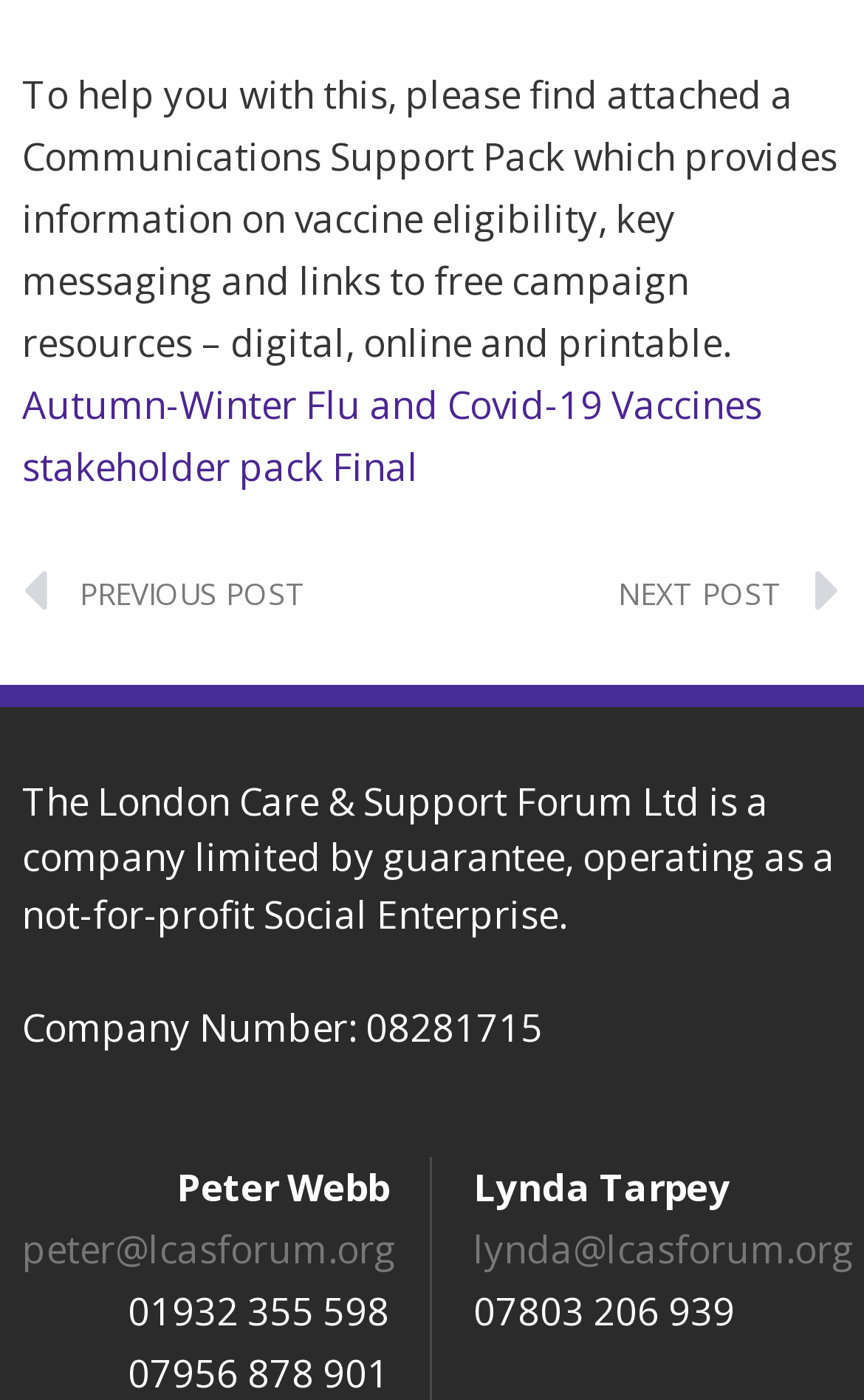Respond with a single word or phrase to the following question:
How many phone numbers are provided for Peter Webb?

2